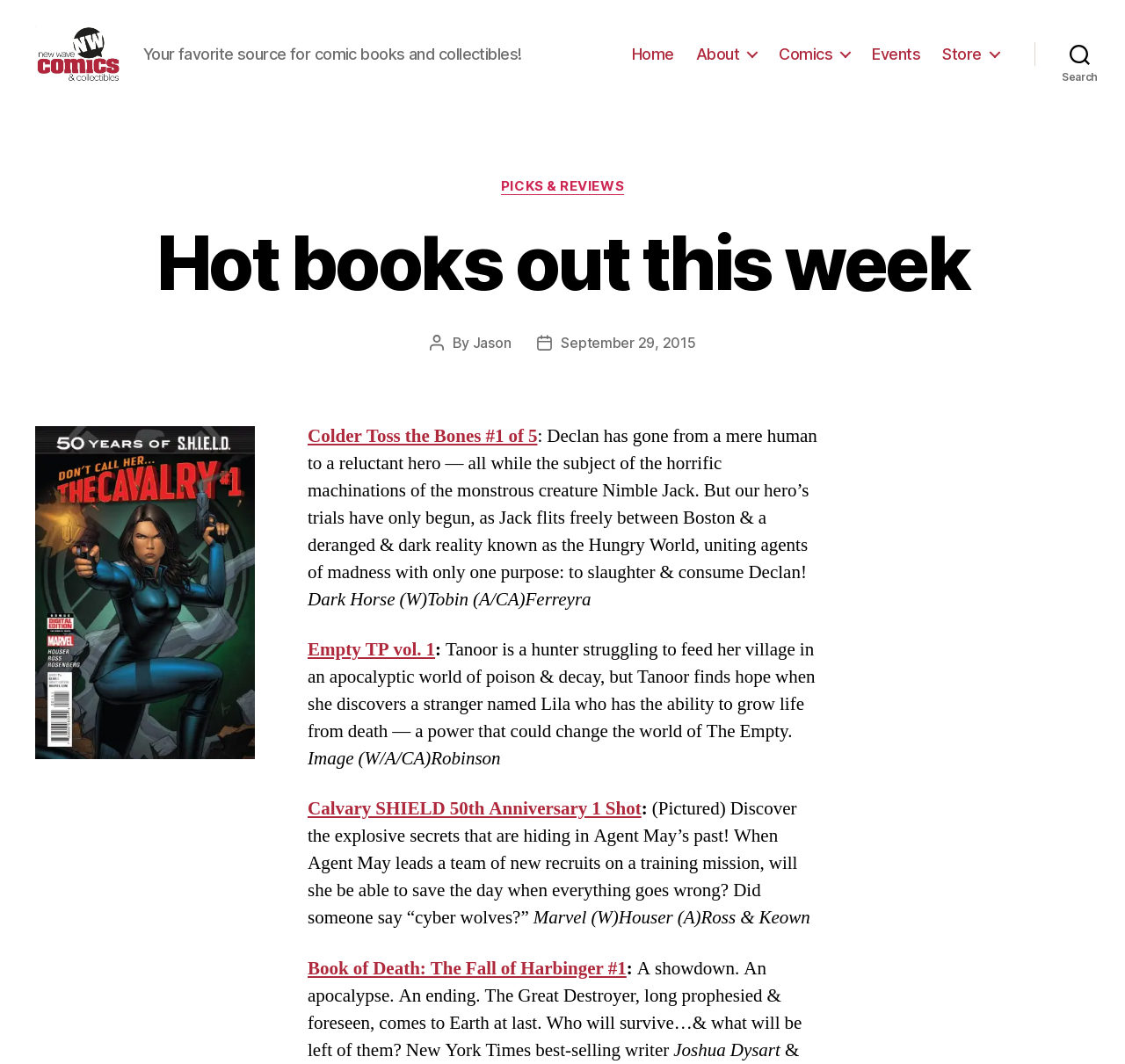Please identify the bounding box coordinates of the region to click in order to complete the given instruction: "Click on the 'Home' link". The coordinates should be four float numbers between 0 and 1, i.e., [left, top, right, bottom].

[0.562, 0.051, 0.599, 0.069]